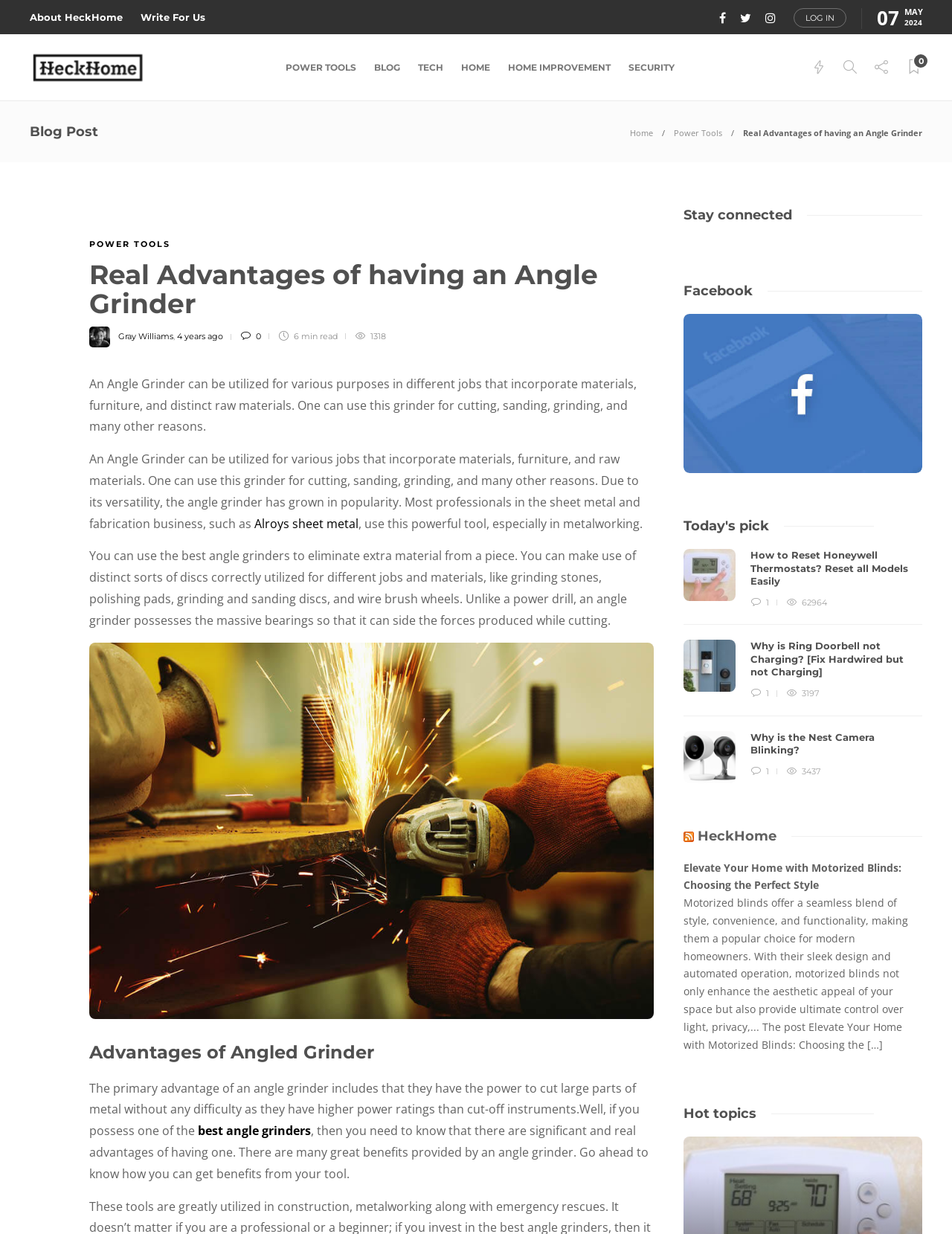Identify the bounding box coordinates of the specific part of the webpage to click to complete this instruction: "Read the blog post 'Real Advantages of having an Angle Grinder'".

[0.78, 0.103, 0.969, 0.112]